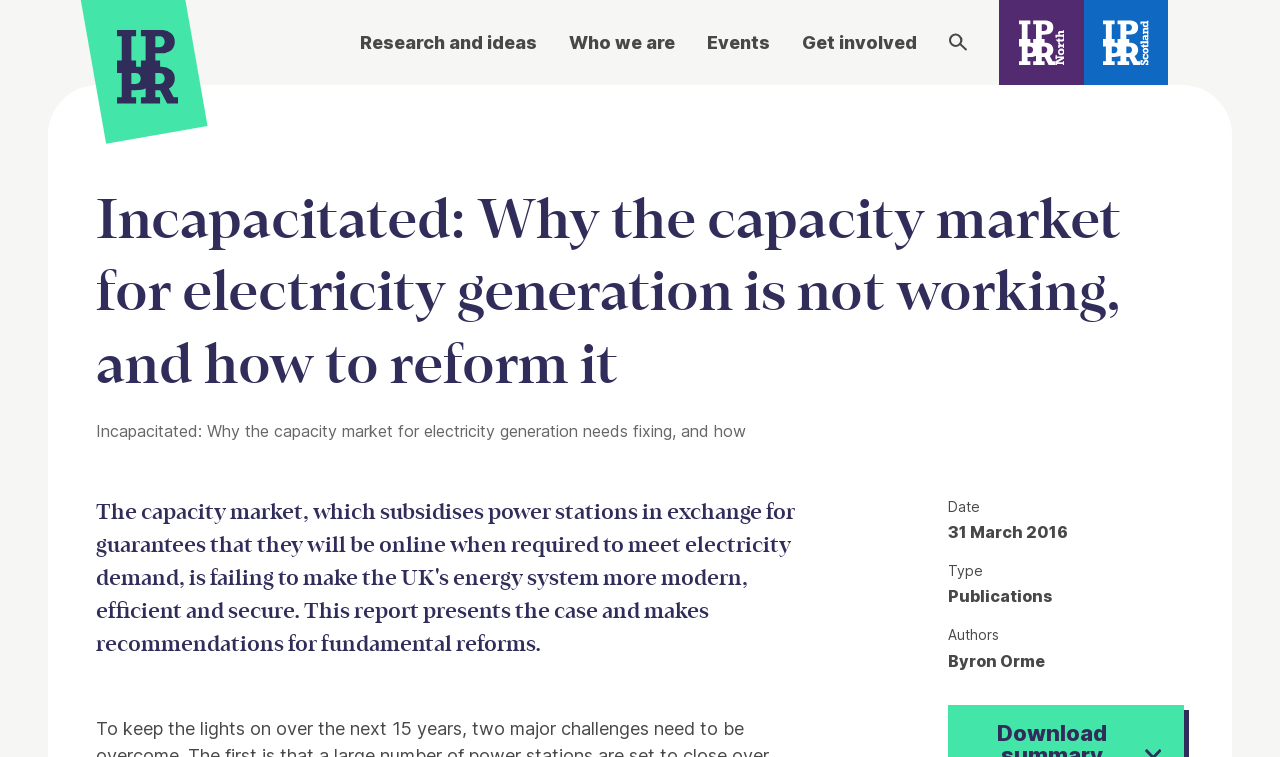Determine the bounding box coordinates of the clickable element necessary to fulfill the instruction: "visit IPPR North page". Provide the coordinates as four float numbers within the 0 to 1 range, i.e., [left, top, right, bottom].

[0.78, 0.0, 0.846, 0.112]